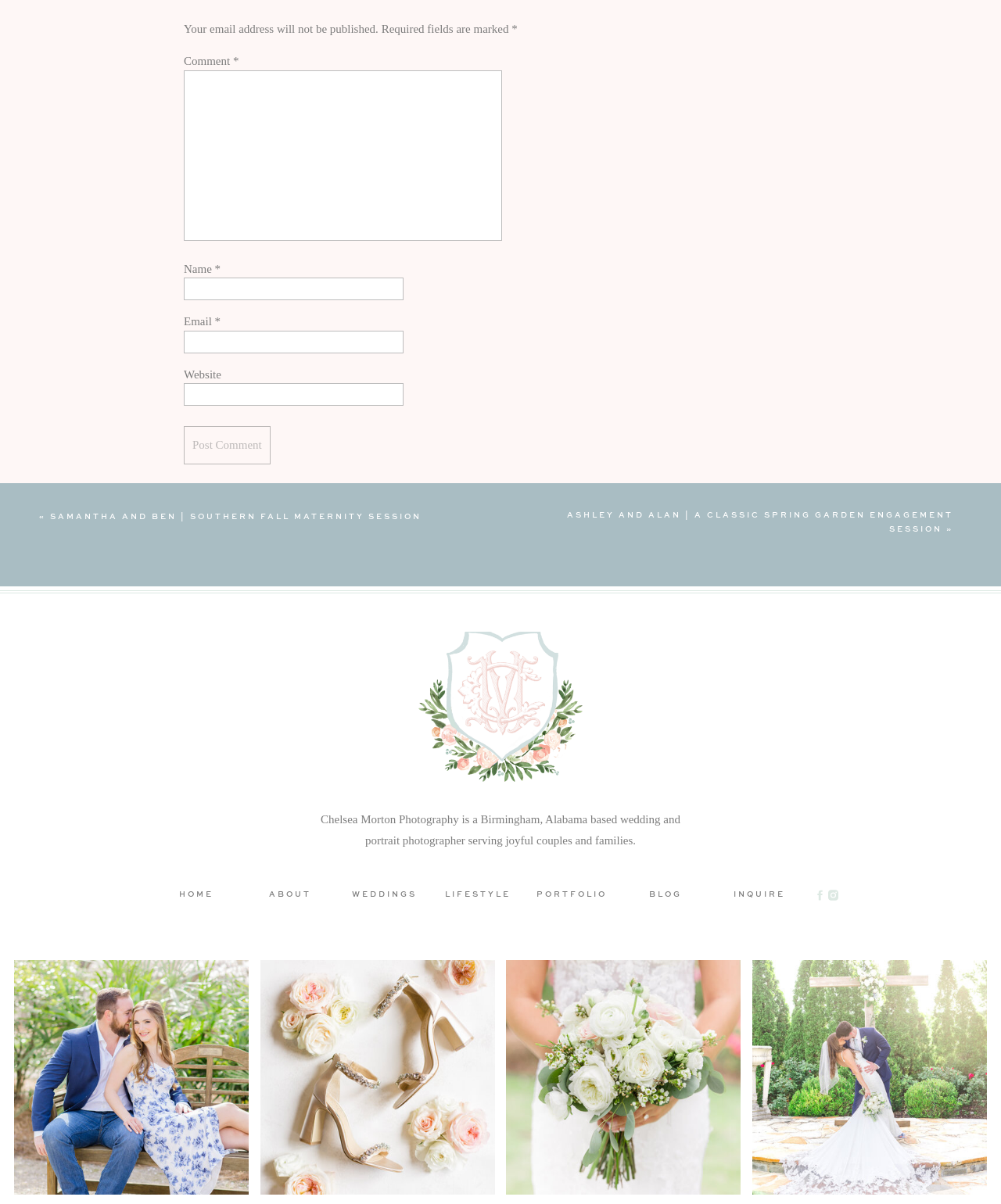Please specify the bounding box coordinates of the clickable region necessary for completing the following instruction: "Click the Rumble logo". The coordinates must consist of four float numbers between 0 and 1, i.e., [left, top, right, bottom].

None